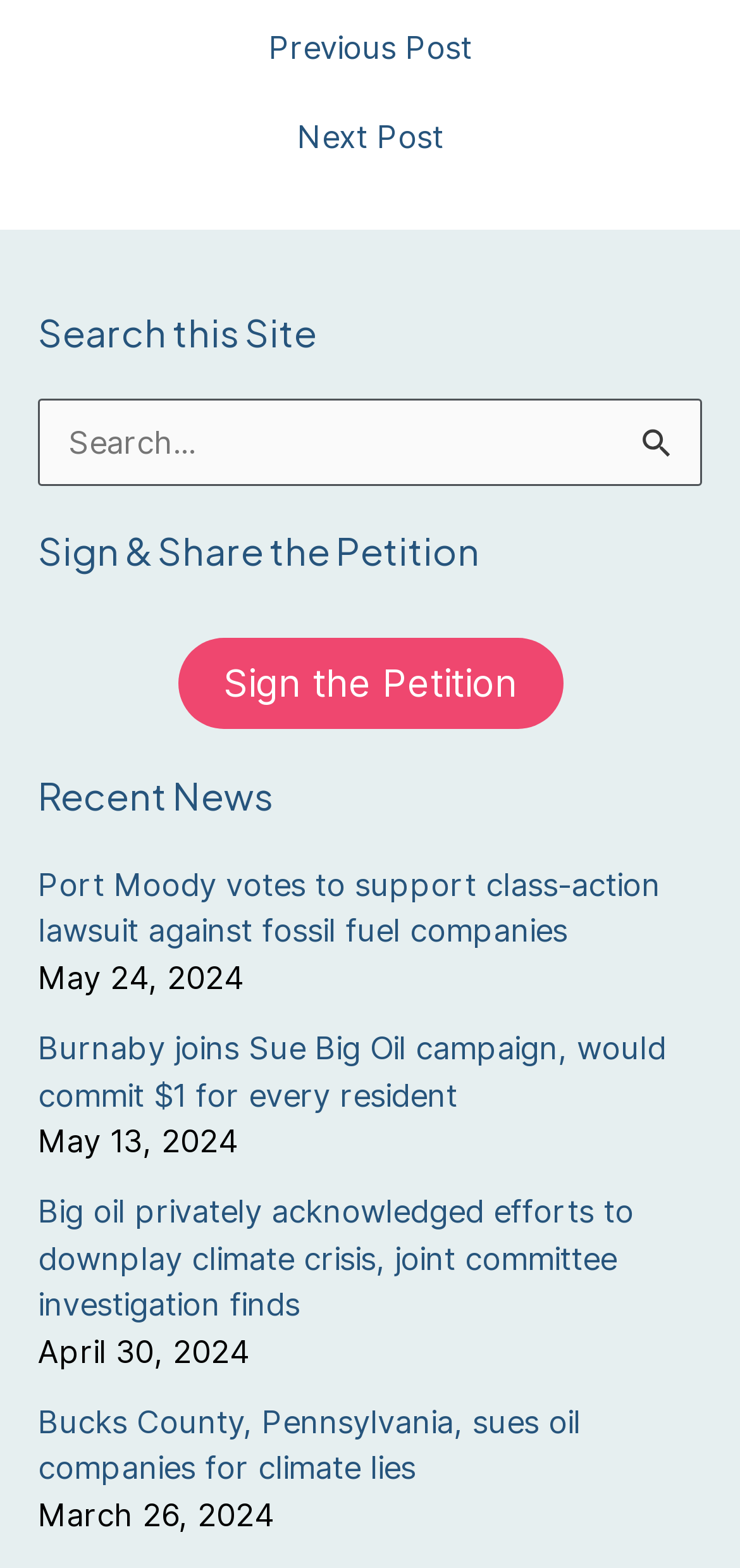What is the function of the button with the image?
Please answer the question with a detailed and comprehensive explanation.

The button with the image is located next to the search box, and its function is to submit the search query, as indicated by the 'Search Submit' button text.